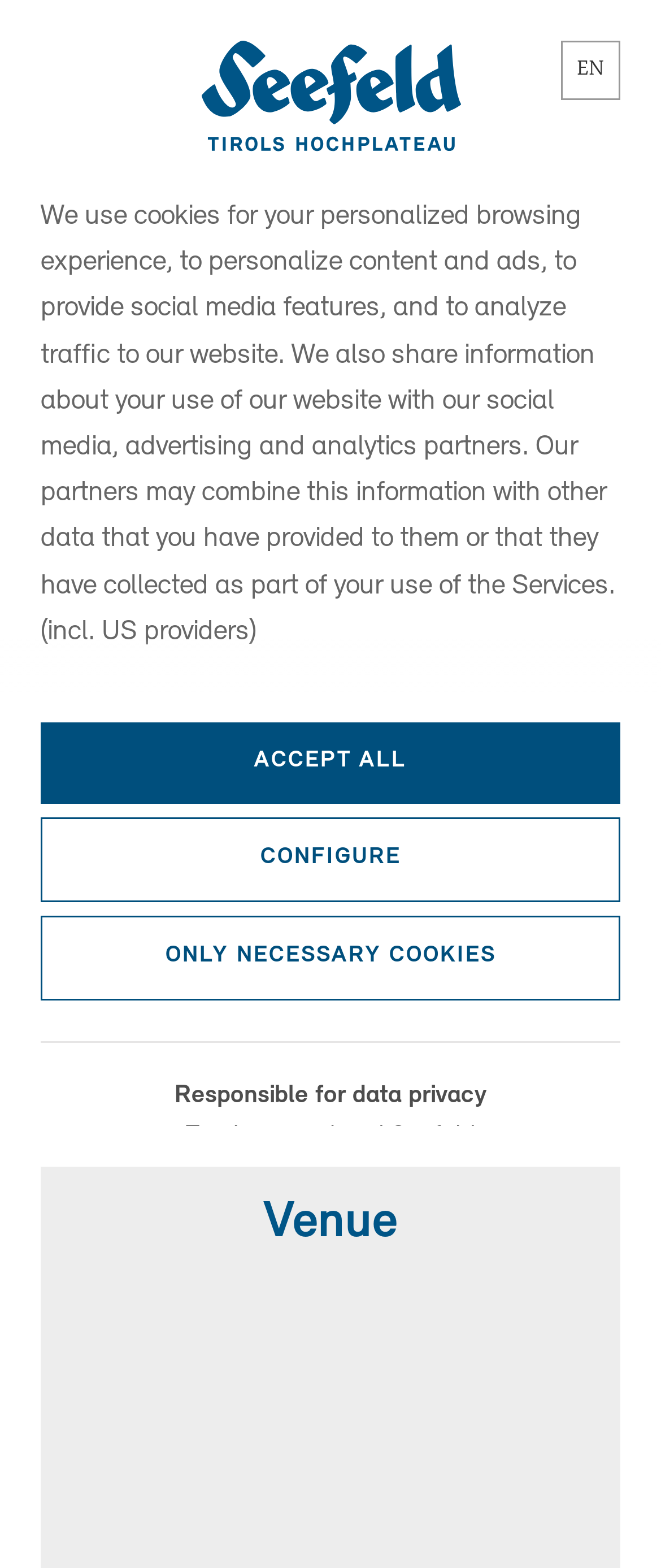What is the location of the event?
Identify the answer in the screenshot and reply with a single word or phrase.

Seefeld